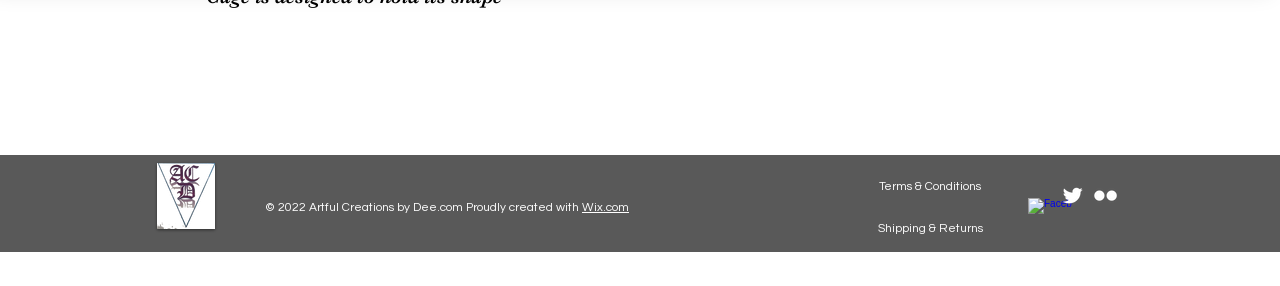What is the name of the website builder?
Based on the image, respond with a single word or phrase.

Wix.com